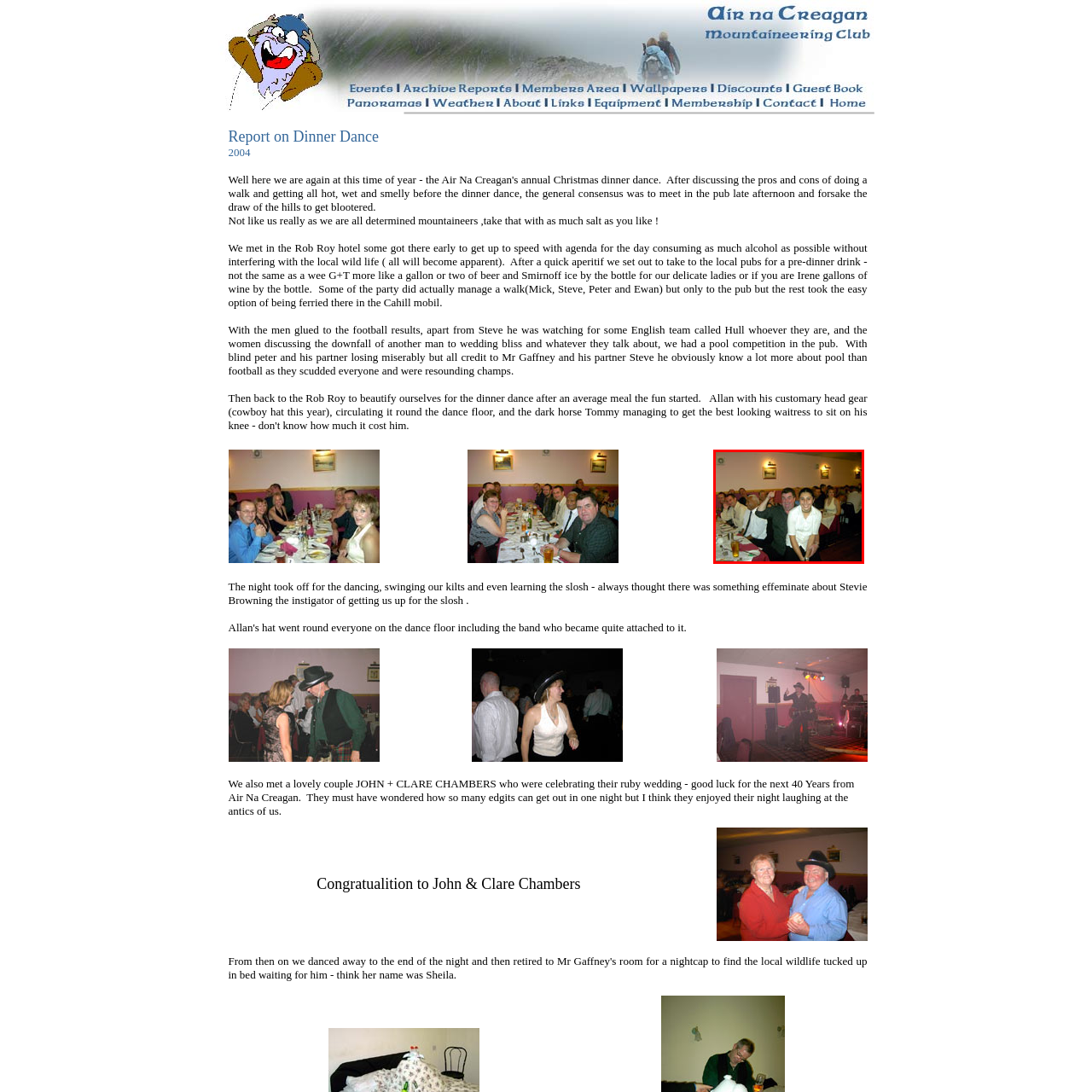What is the occasion depicted in the image?
Focus on the image enclosed by the red bounding box and elaborate on your answer to the question based on the visual details present.

The image captures a lively moment at the Air na Creagan Mountaineering Club’s Dinner Dance in 2004, suggesting that the occasion is a formal event involving dining and socializing.